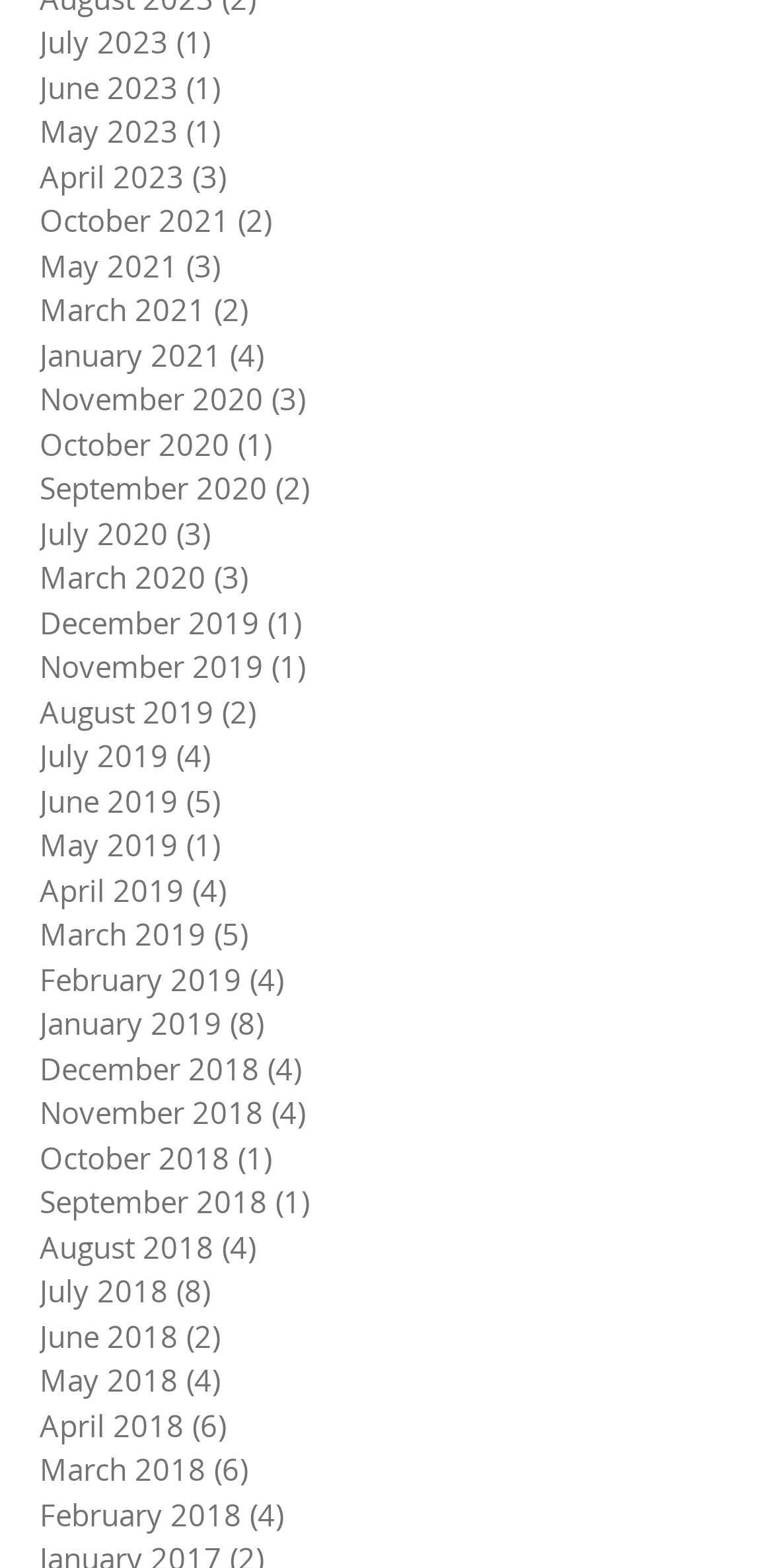Please identify the bounding box coordinates of the element's region that I should click in order to complete the following instruction: "View July 2023 posts". The bounding box coordinates consist of four float numbers between 0 and 1, i.e., [left, top, right, bottom].

[0.051, 0.013, 0.769, 0.042]